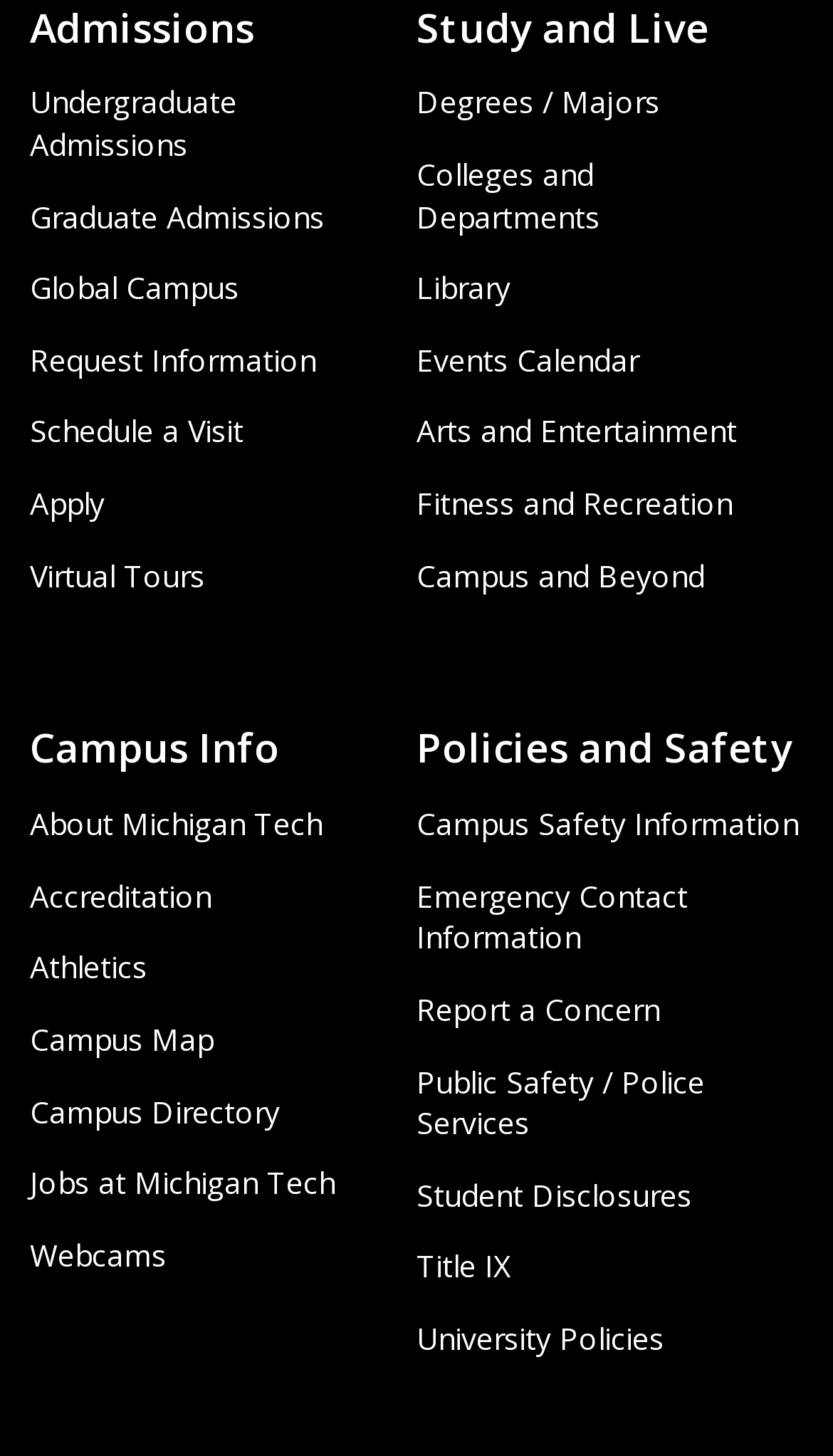Give a concise answer using only one word or phrase for this question:
What is the main category of admissions?

Undergraduate, Graduate, Global Campus